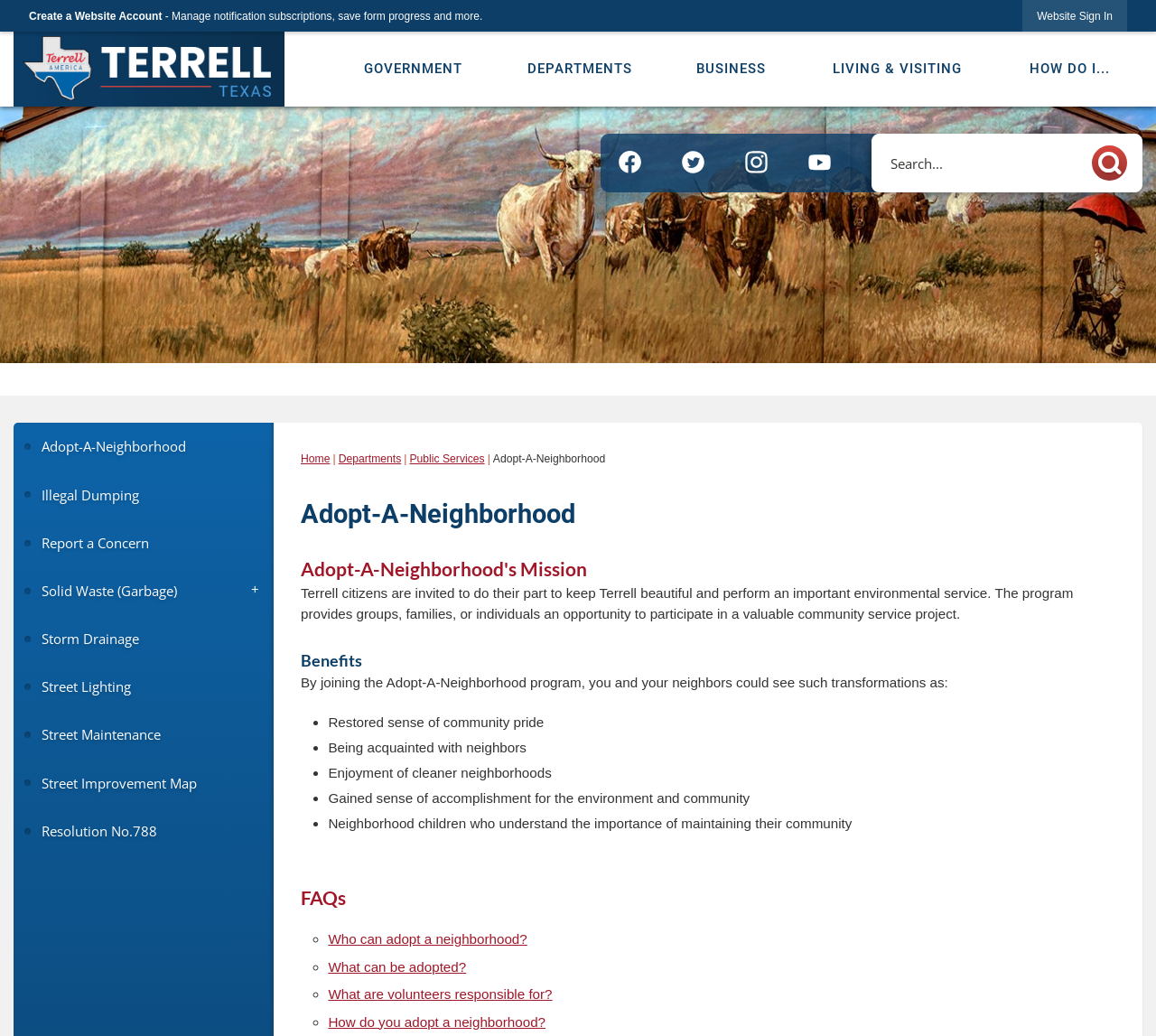Could you provide the bounding box coordinates for the portion of the screen to click to complete this instruction: "Learn about Adopt-A-Neighborhood's Mission"?

[0.26, 0.478, 0.964, 0.516]